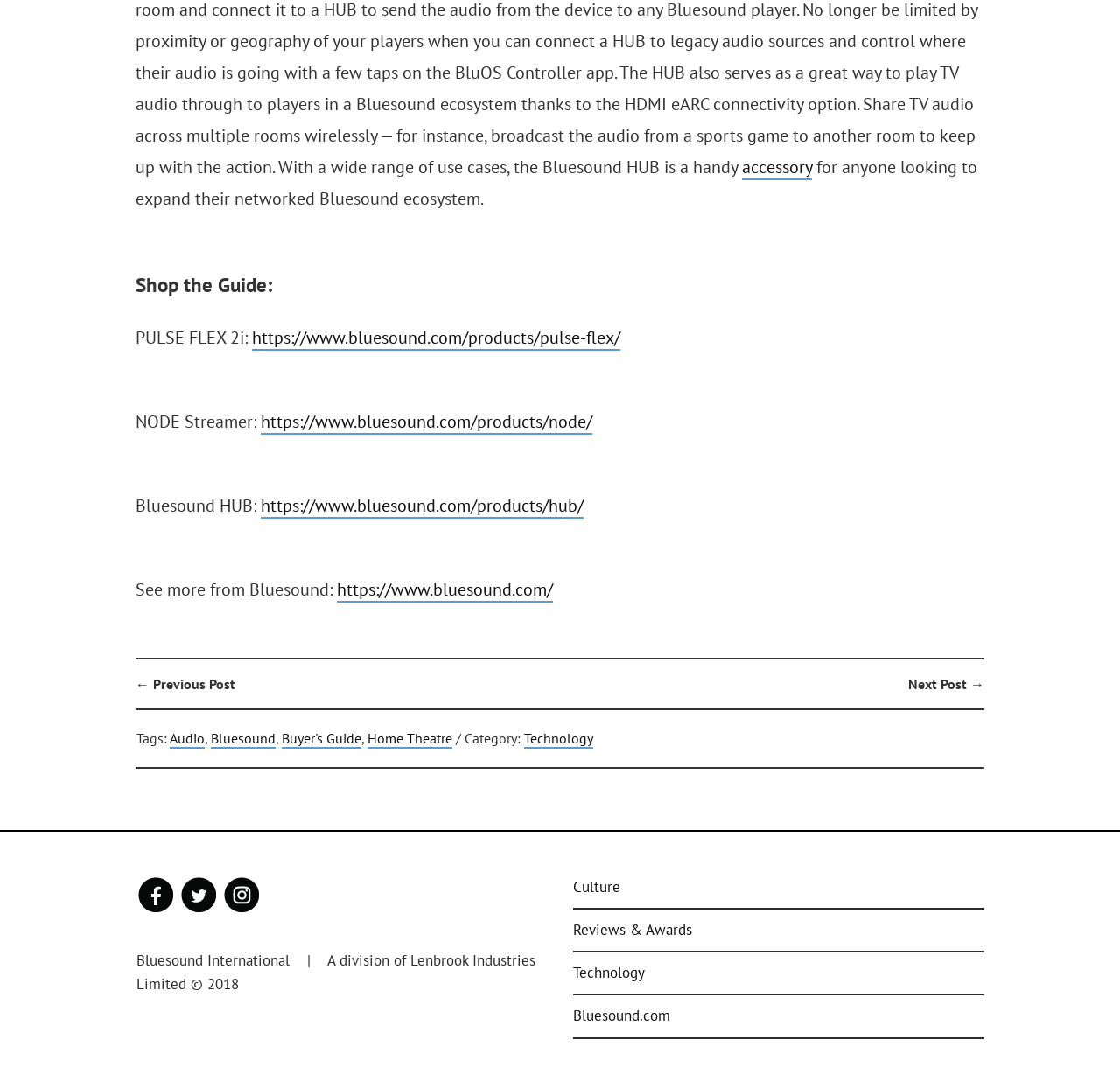Identify the bounding box for the UI element that is described as follows: "Buyer's Guide".

[0.251, 0.679, 0.323, 0.697]